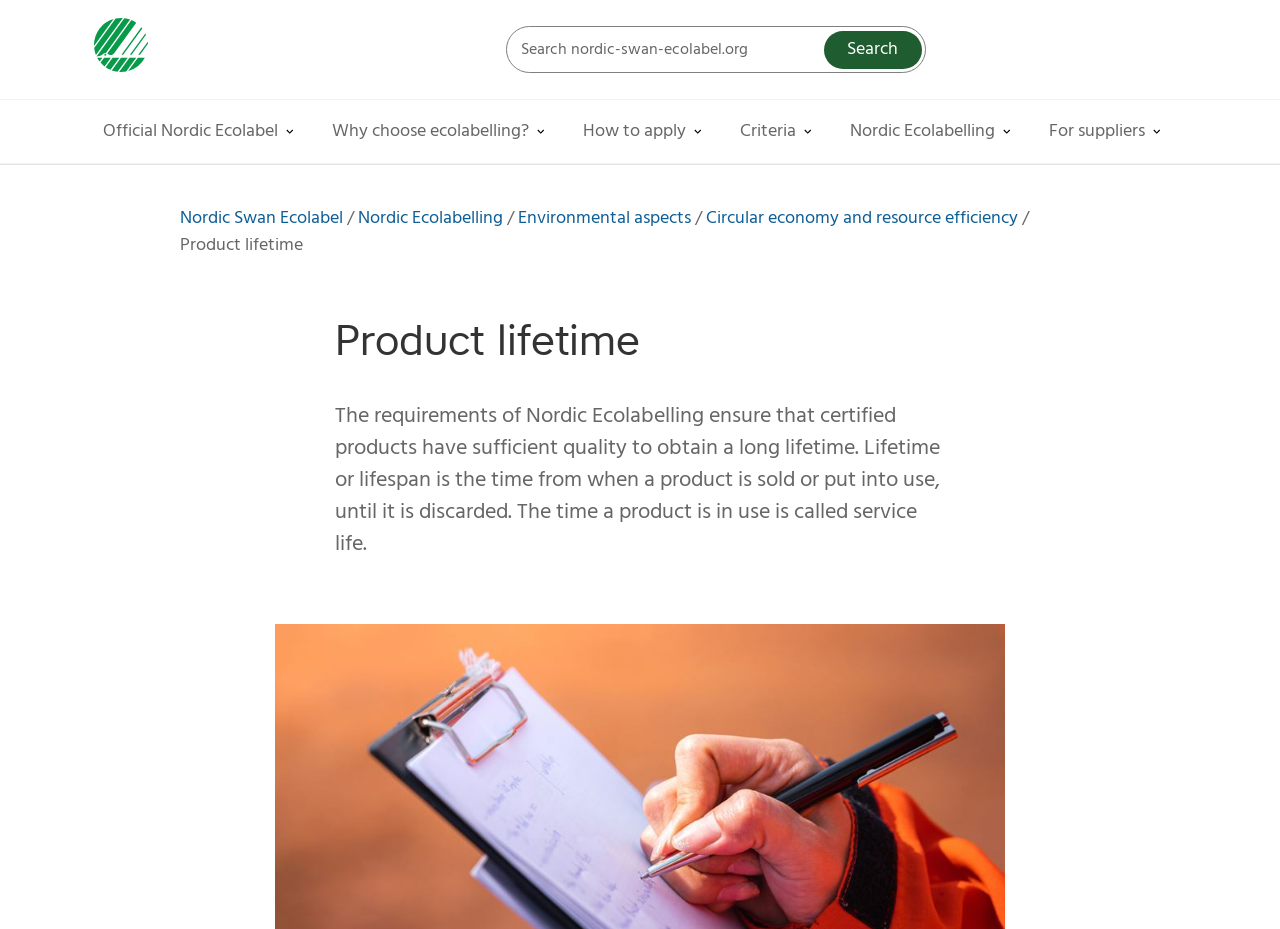Use a single word or phrase to answer the question: What is the main topic of this webpage?

Product lifetime